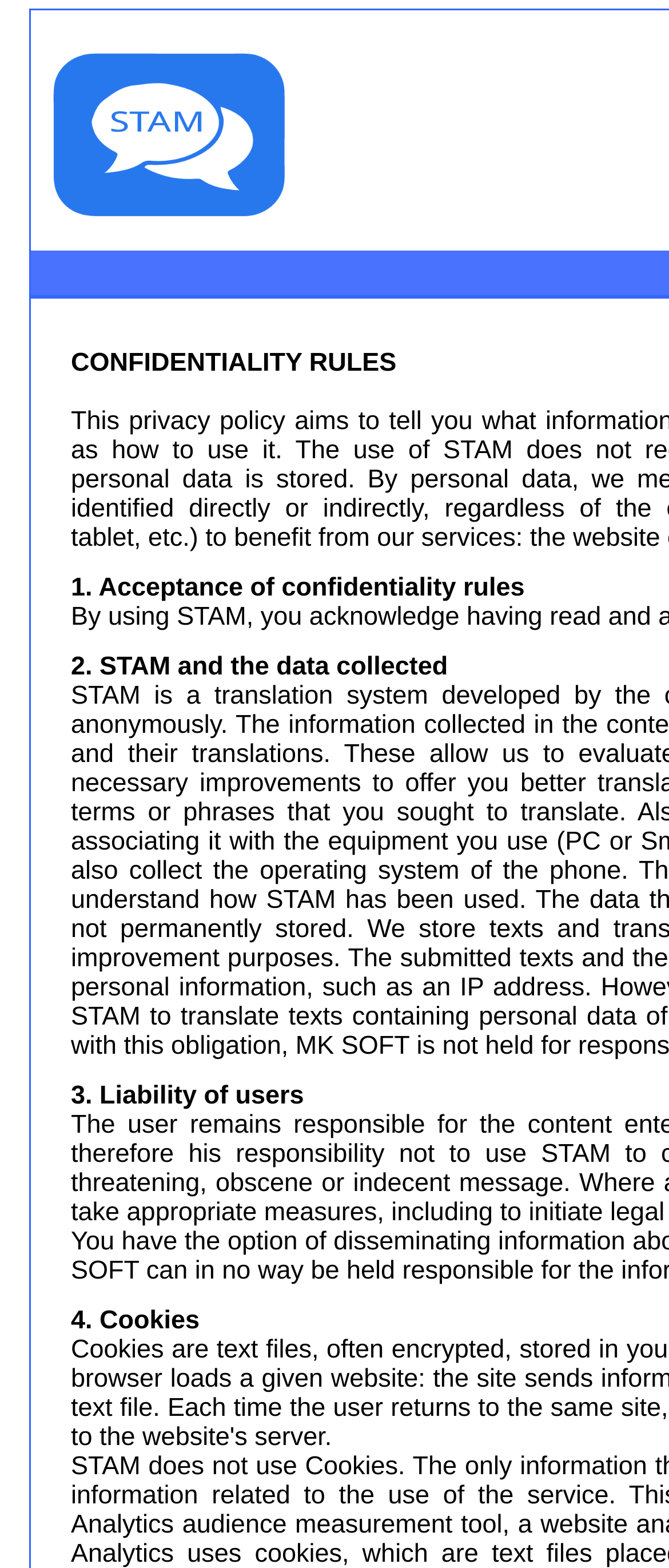What is the first item in the table? Based on the image, give a response in one word or a short phrase.

2. STAM and the data collected